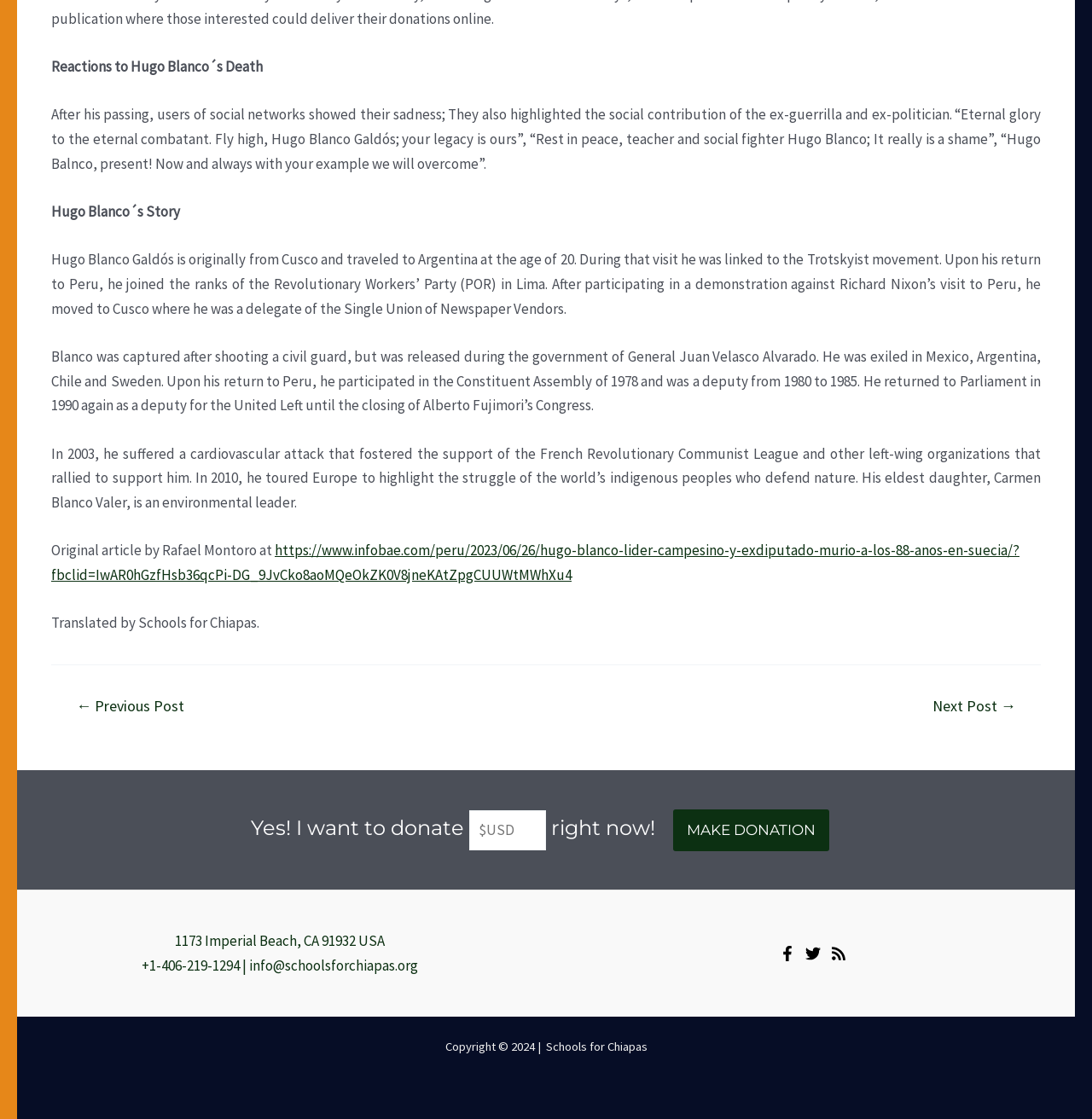Locate the bounding box coordinates of the area where you should click to accomplish the instruction: "Click the 'MAKE DONATION' button".

[0.616, 0.723, 0.759, 0.76]